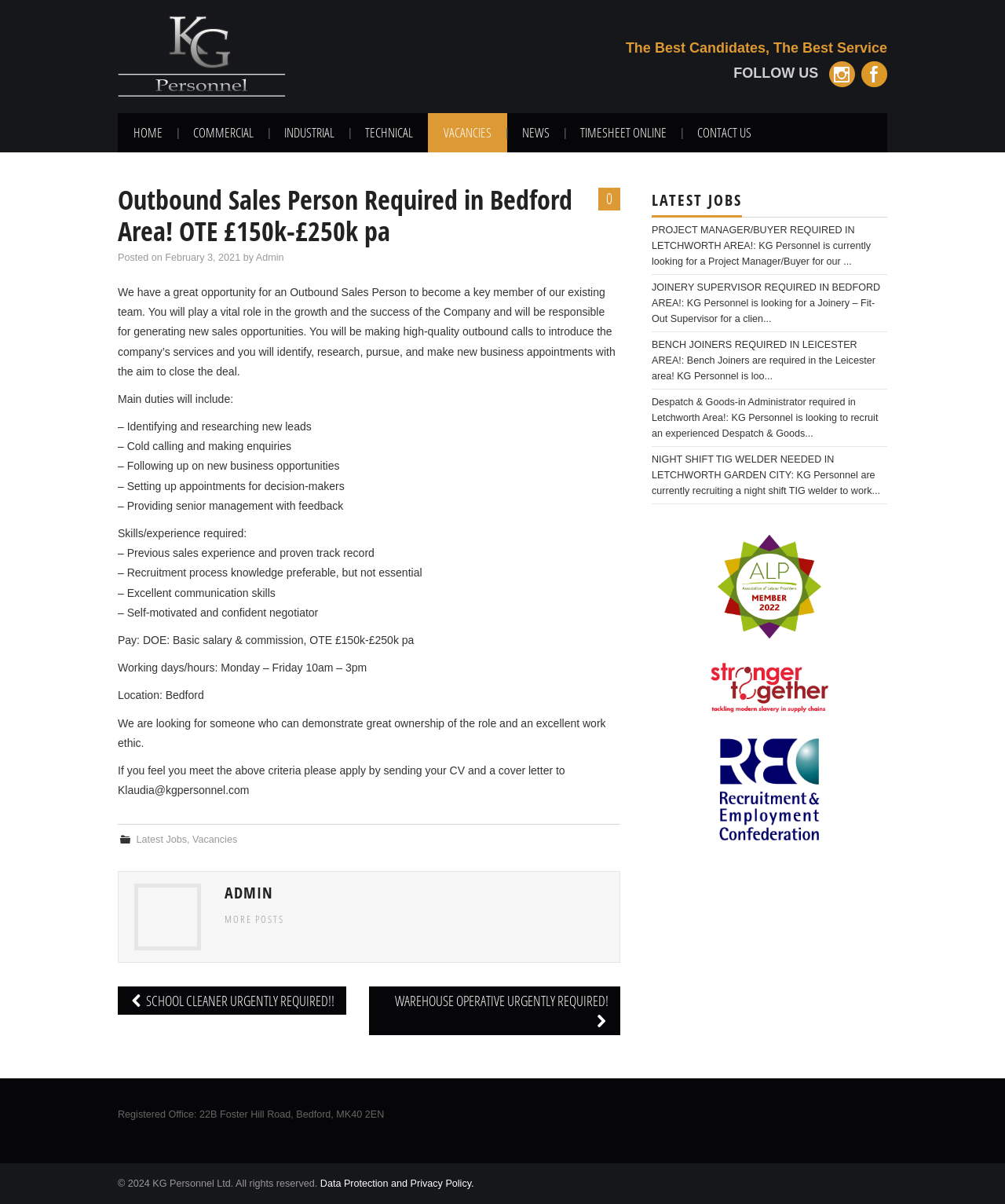Determine the bounding box coordinates for the clickable element required to fulfill the instruction: "Read more about PROJECT MANAGER/BUYER REQUIRED IN LETCHWORTH AREA!". Provide the coordinates as four float numbers between 0 and 1, i.e., [left, top, right, bottom].

[0.648, 0.186, 0.851, 0.209]